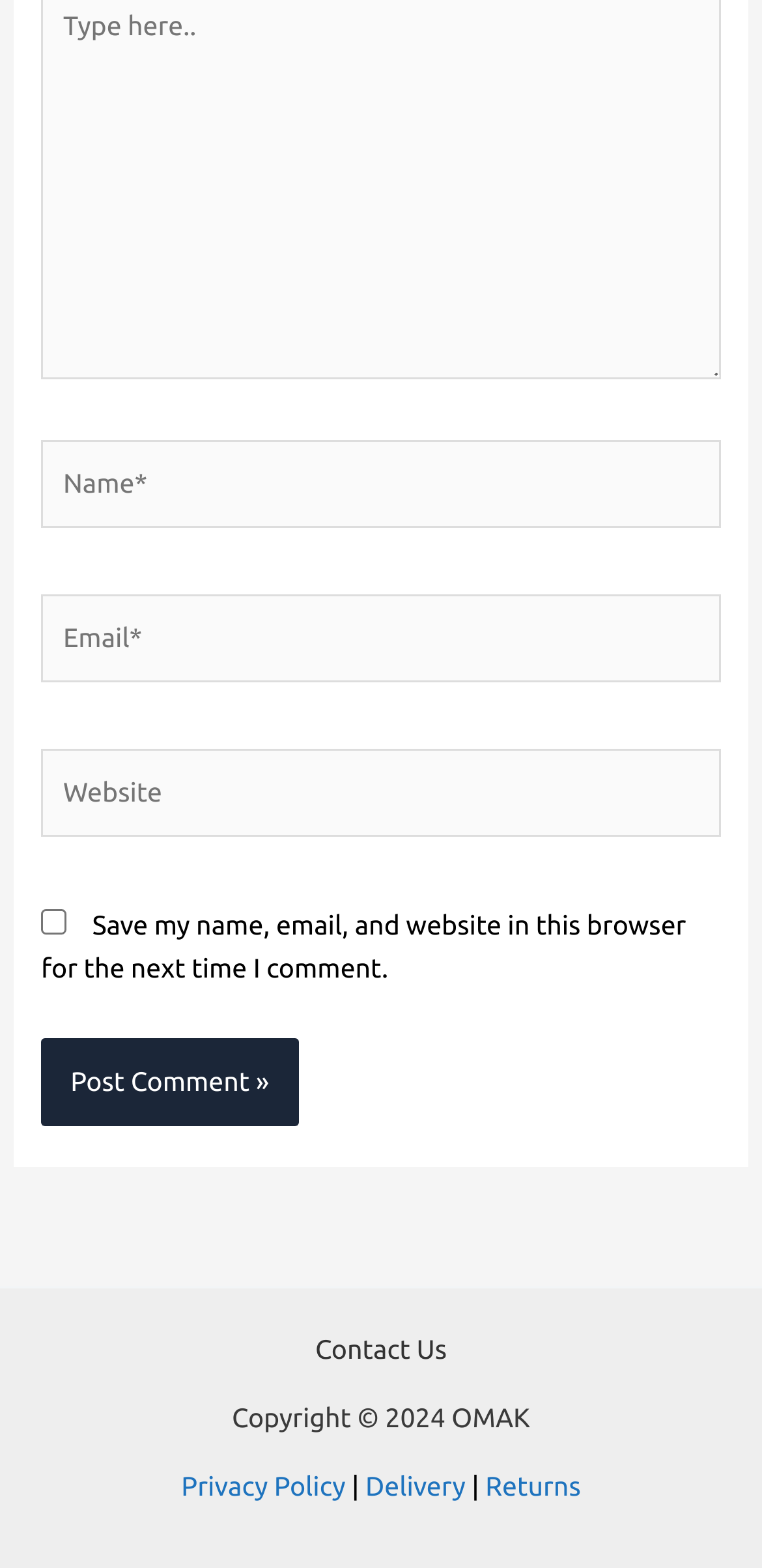Pinpoint the bounding box coordinates of the area that must be clicked to complete this instruction: "Check the Save my name checkbox".

[0.054, 0.579, 0.087, 0.596]